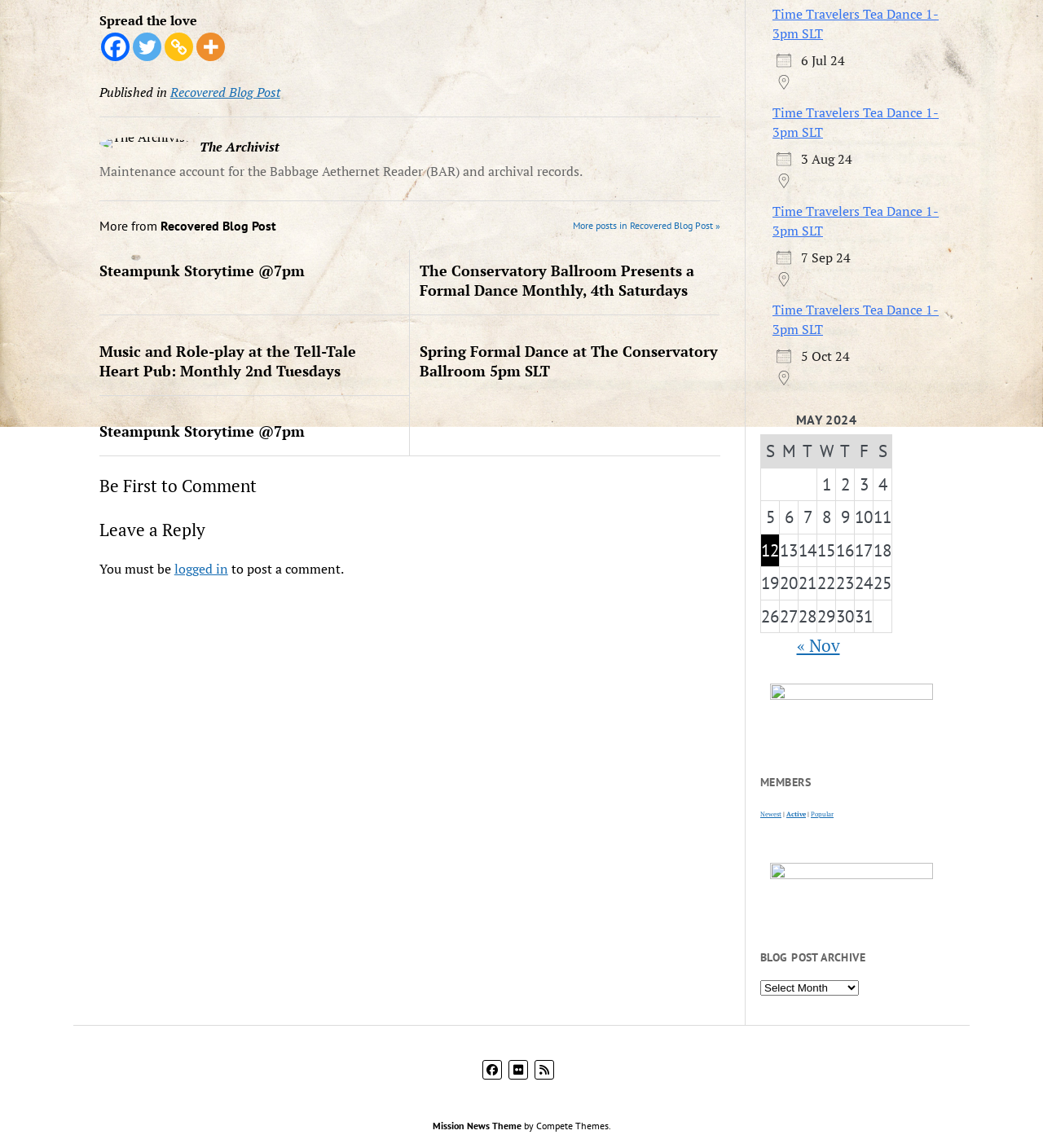Predict the bounding box coordinates of the UI element that matches this description: "aria-label="Twitter" title="Twitter"". The coordinates should be in the format [left, top, right, bottom] with each value between 0 and 1.

[0.127, 0.028, 0.155, 0.053]